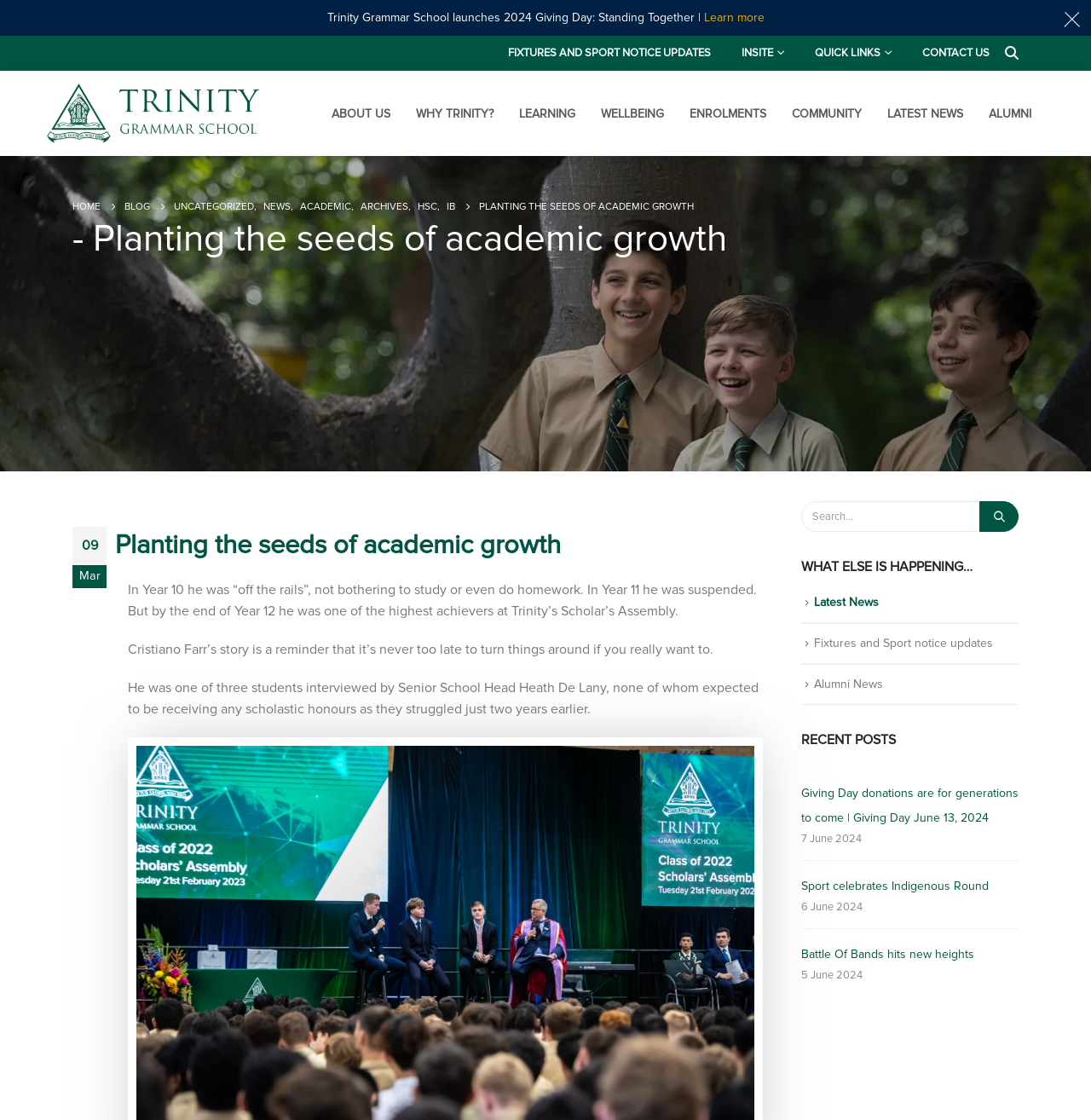Based on the image, provide a detailed response to the question:
What is Cristiano Farr's story about?

Cristiano Farr's story is about how he was able to turn his life around. In Year 10, he was not bothering to study or do homework, and in Year 11, he was suspended. However, by the end of Year 12, he was one of the highest achievers at Trinity's Scholar's Assembly. This shows that he was able to make a significant change in his life and achieve academic success.